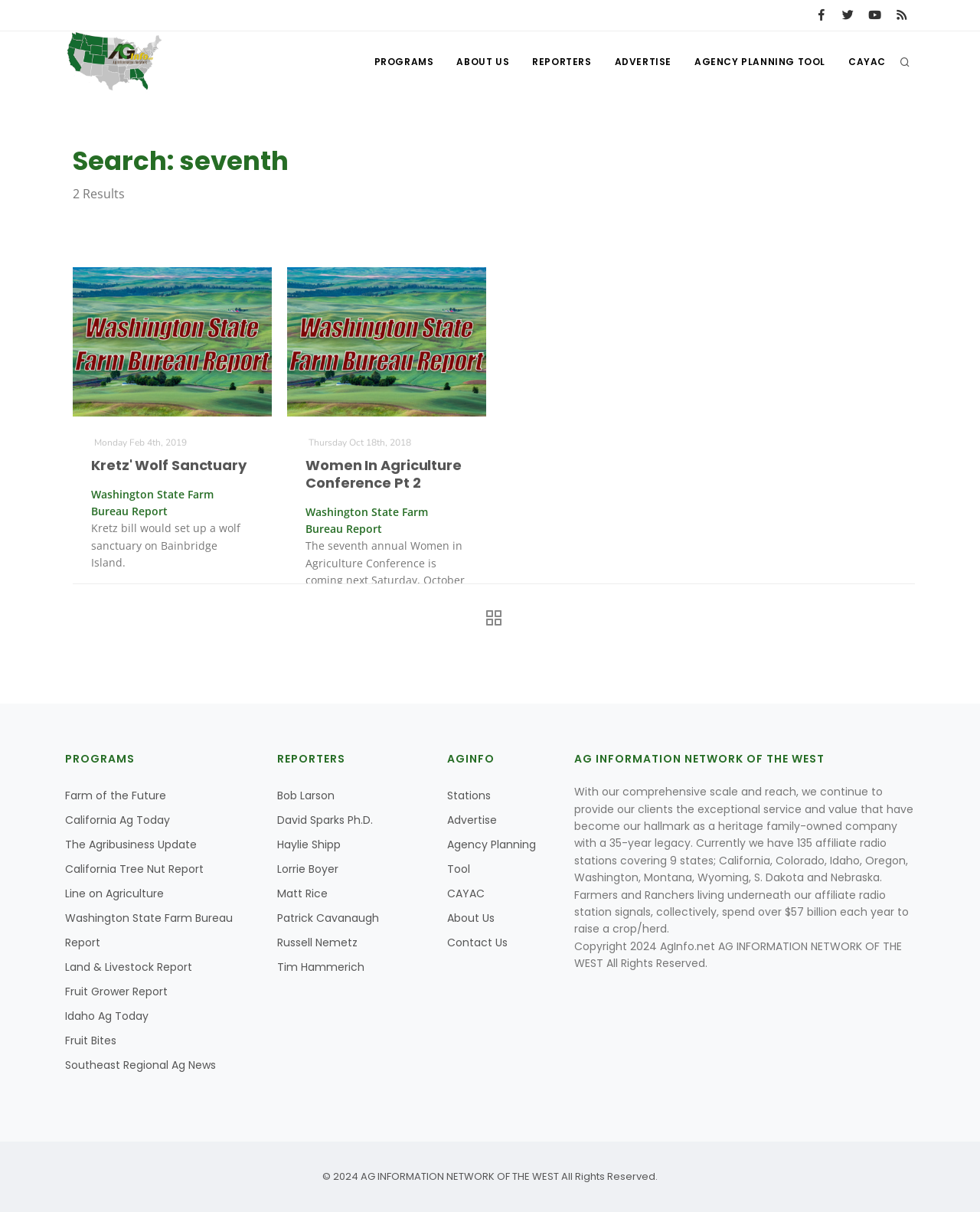Please provide a comprehensive answer to the question below using the information from the image: What is the logo of AGInfo?

The logo of AGInfo is located at the top left corner of the webpage, and it is an image with the text 'AGInfo' written on it.